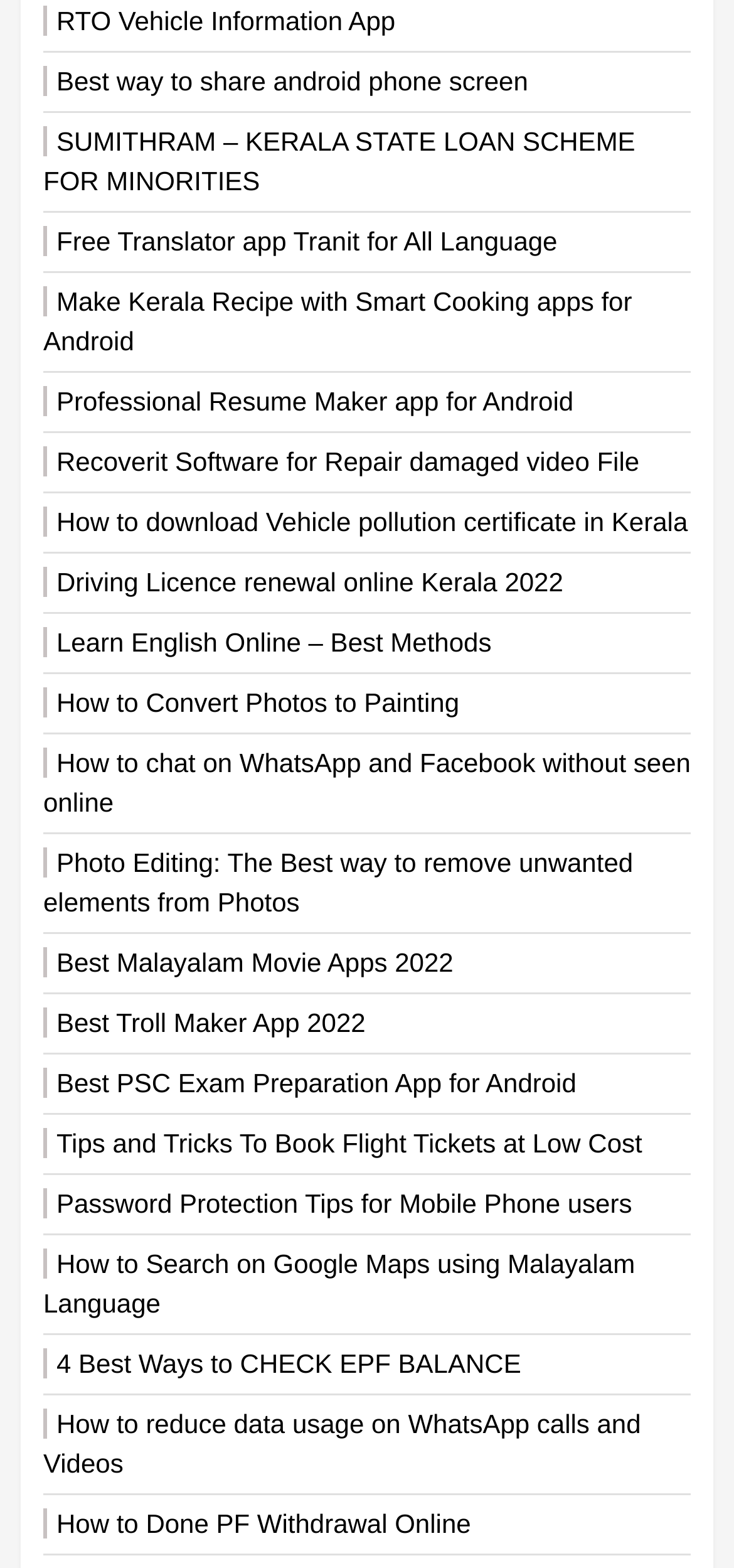Kindly provide the bounding box coordinates of the section you need to click on to fulfill the given instruction: "Open RTO Vehicle Information App".

[0.059, 0.003, 0.539, 0.022]